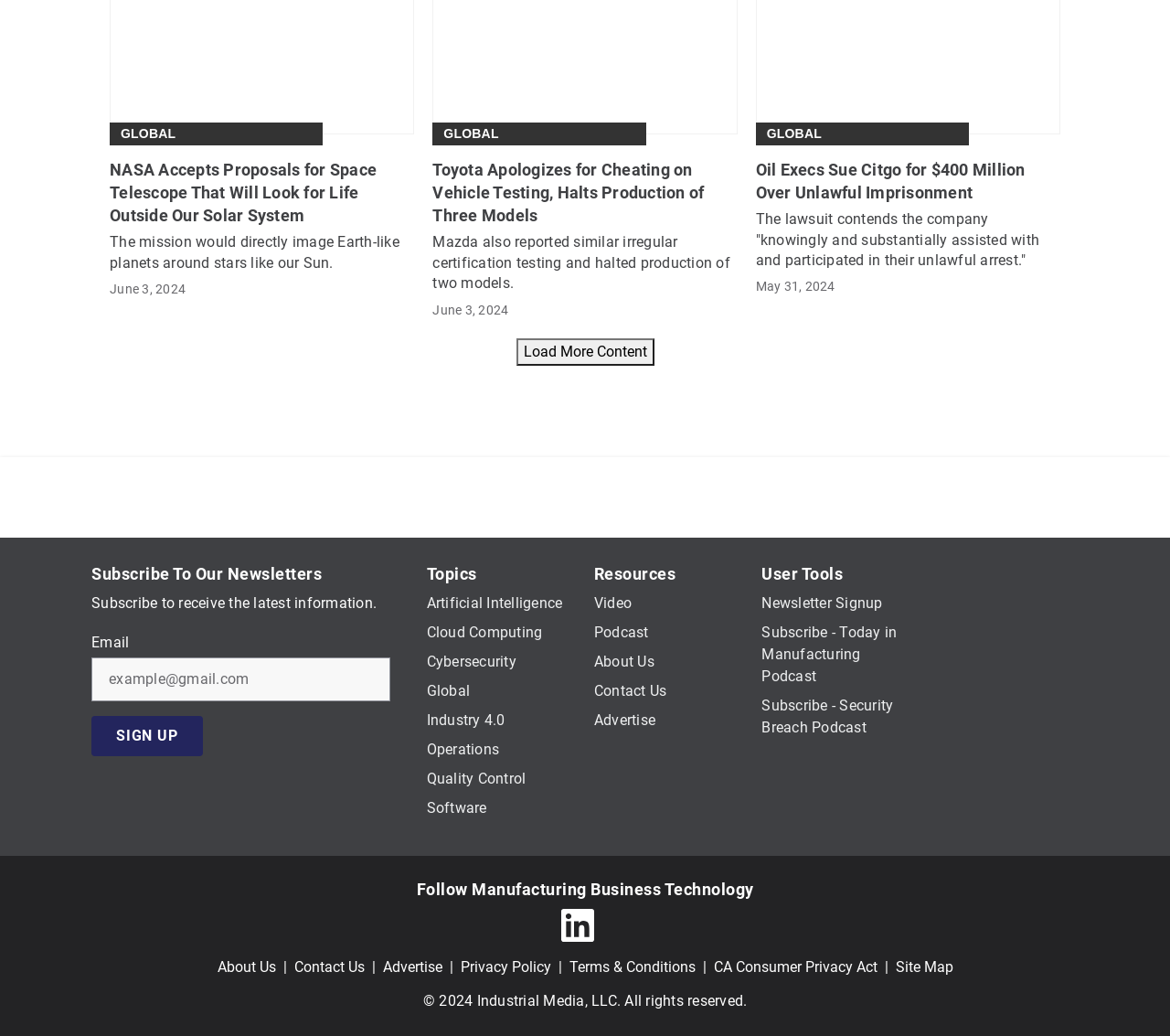What is the function of the 'SIGN UP' button? From the image, respond with a single word or brief phrase.

To subscribe to newsletters